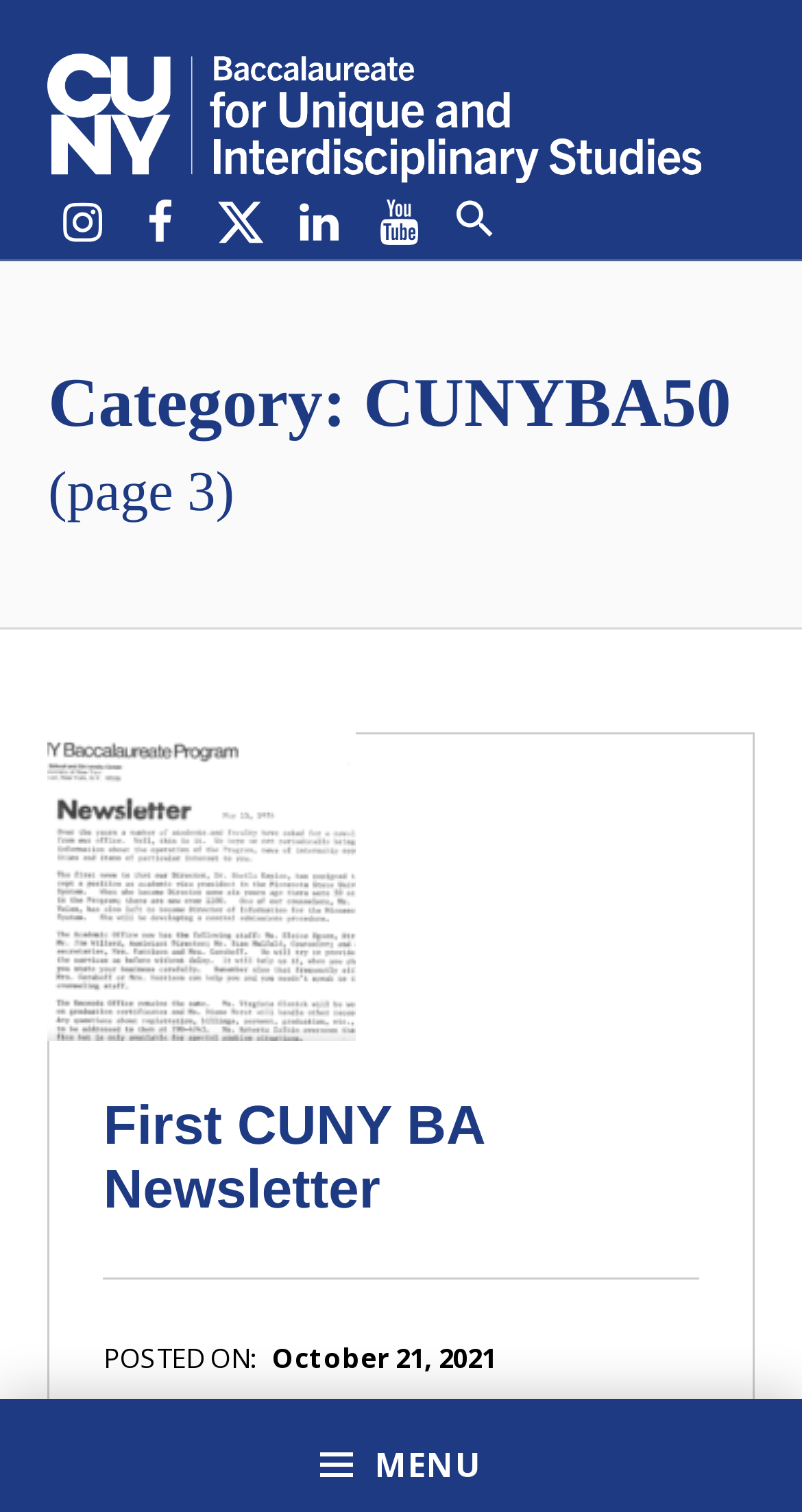Please specify the bounding box coordinates for the clickable region that will help you carry out the instruction: "Learn about Retail Real Estate companies in North Texas".

None